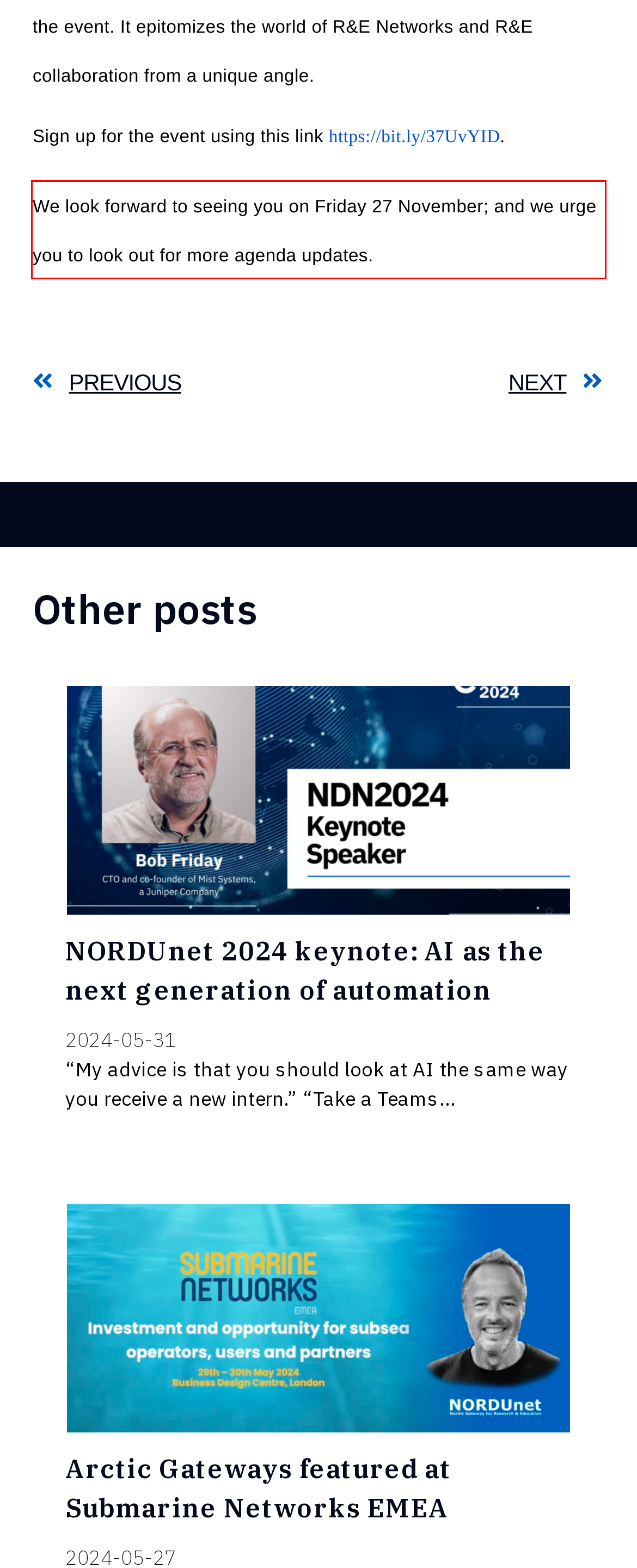You are looking at a screenshot of a webpage with a red rectangle bounding box. Use OCR to identify and extract the text content found inside this red bounding box.

We look forward to seeing you on Friday 27 November; and we urge you to look out for more agenda updates.